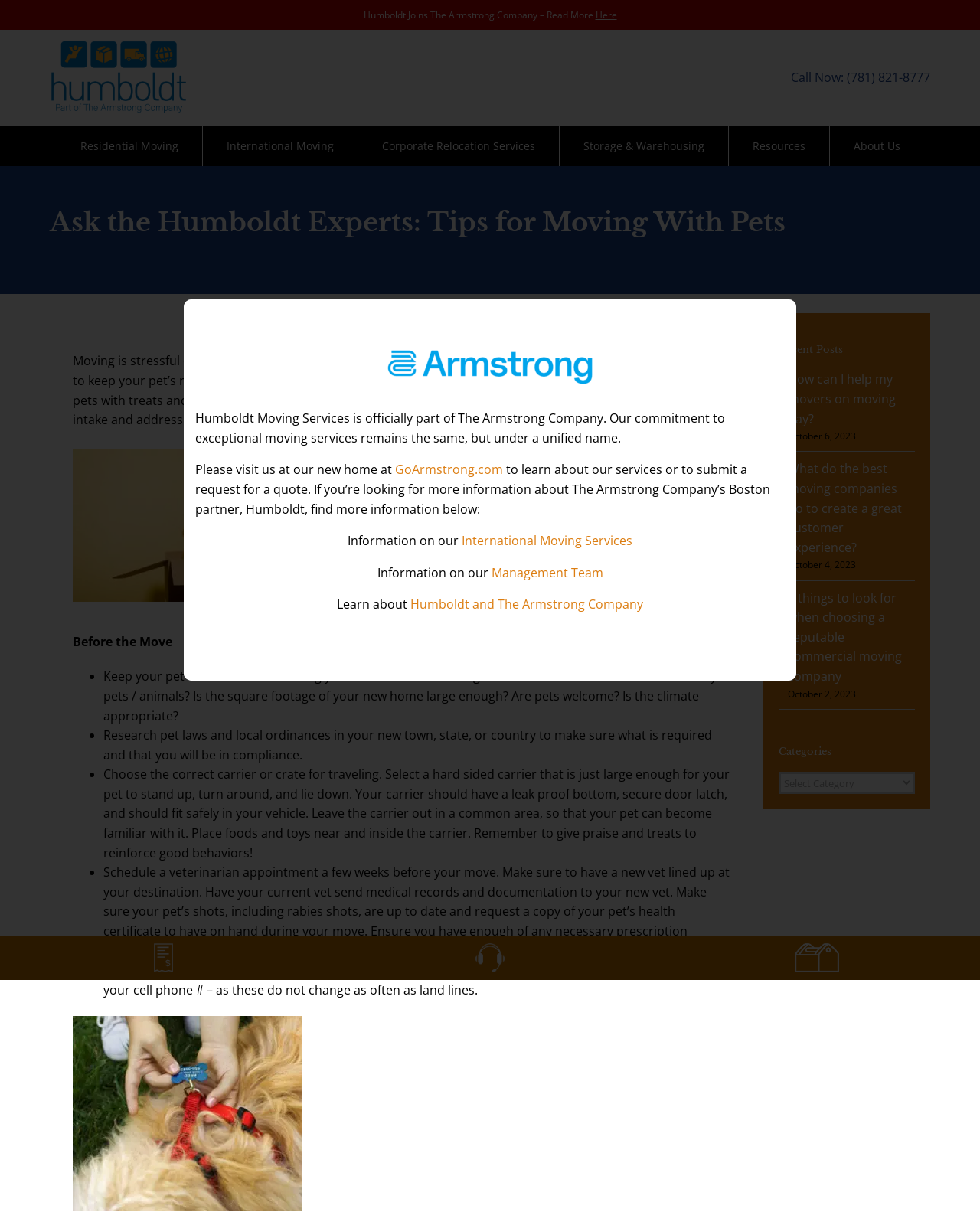Please extract the webpage's main title and generate its text content.

Ask the Humboldt Experts: Tips for Moving With Pets